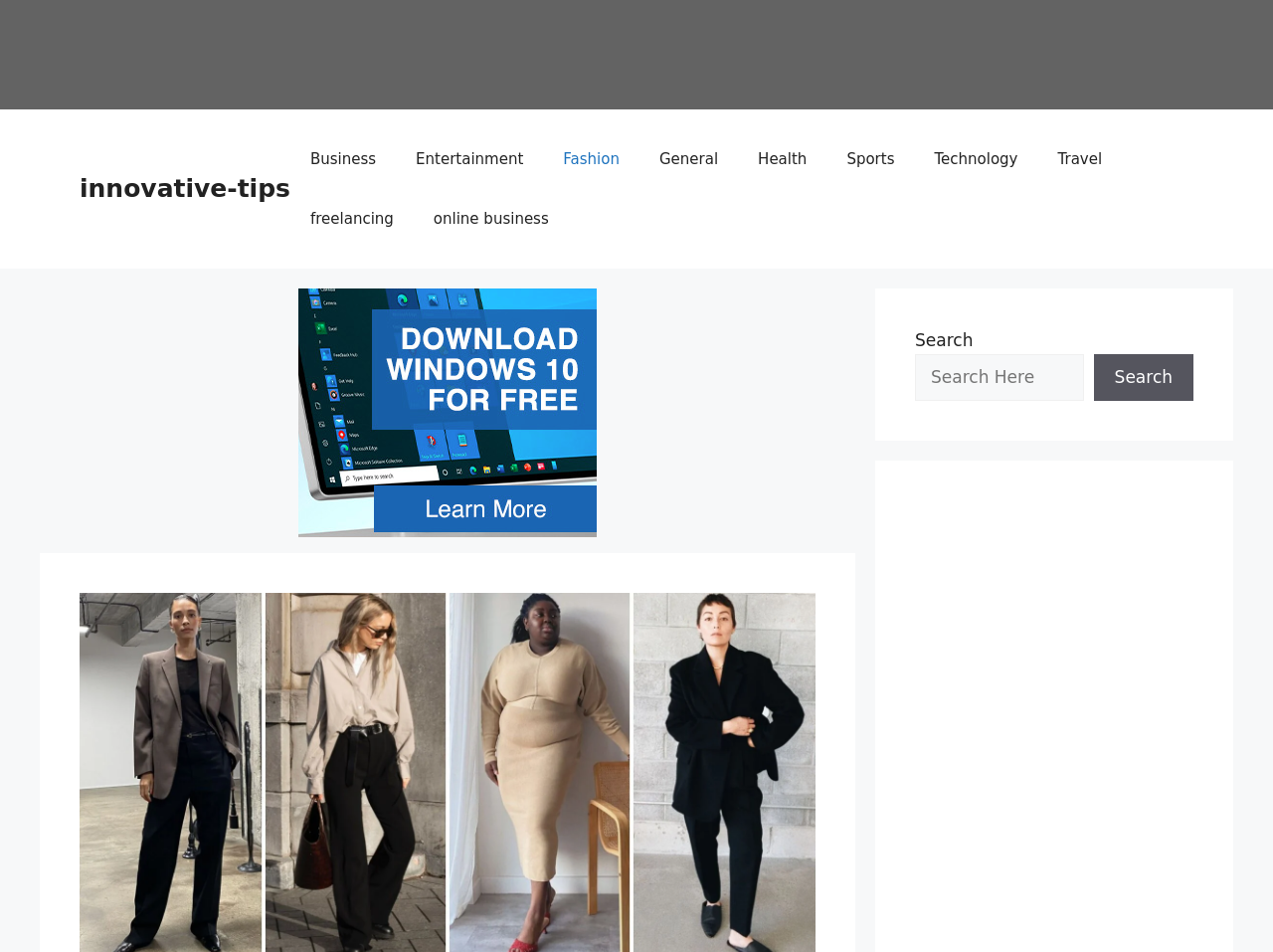Answer the question below in one word or phrase:
Is there a search function on the webpage?

Yes